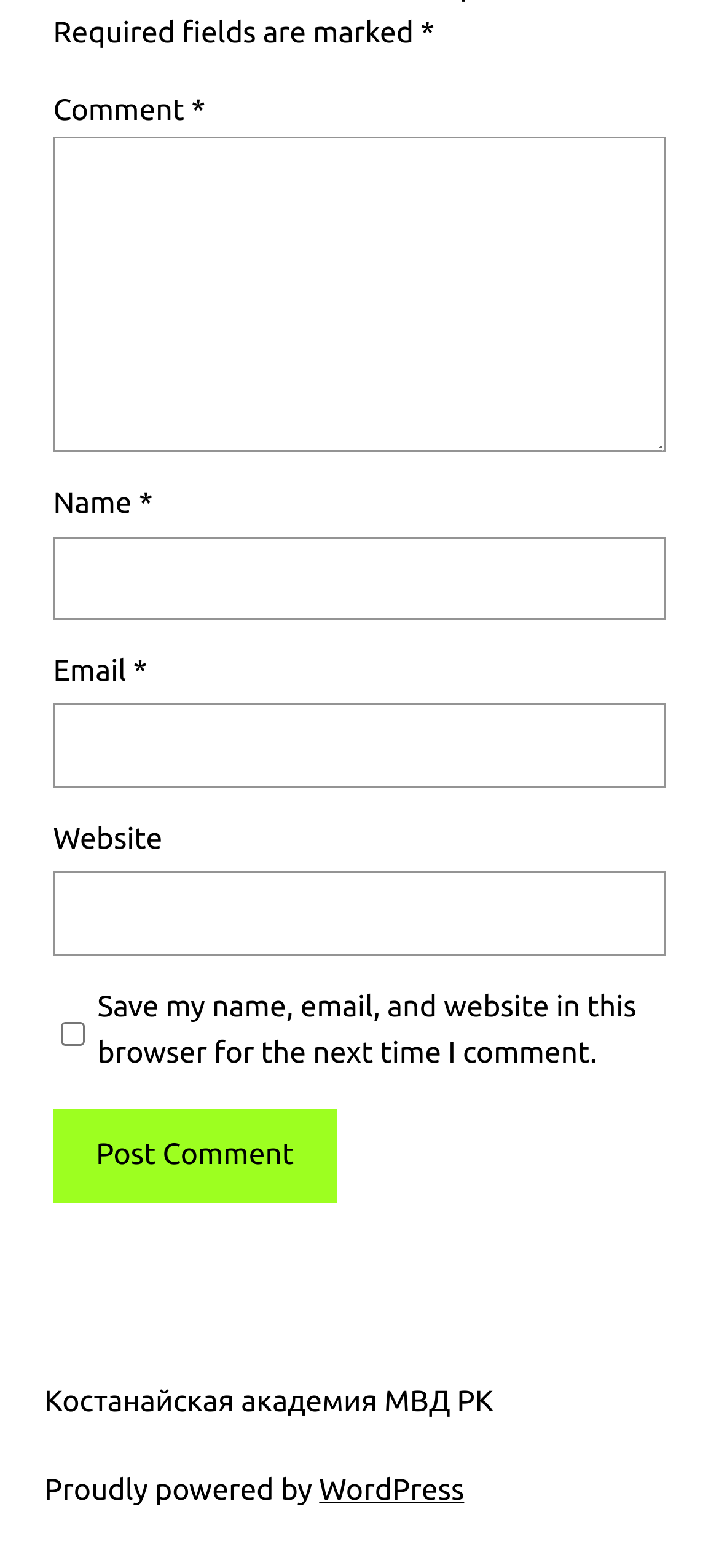Mark the bounding box of the element that matches the following description: "name="submit" value="Post Comment"".

[0.074, 0.707, 0.469, 0.767]